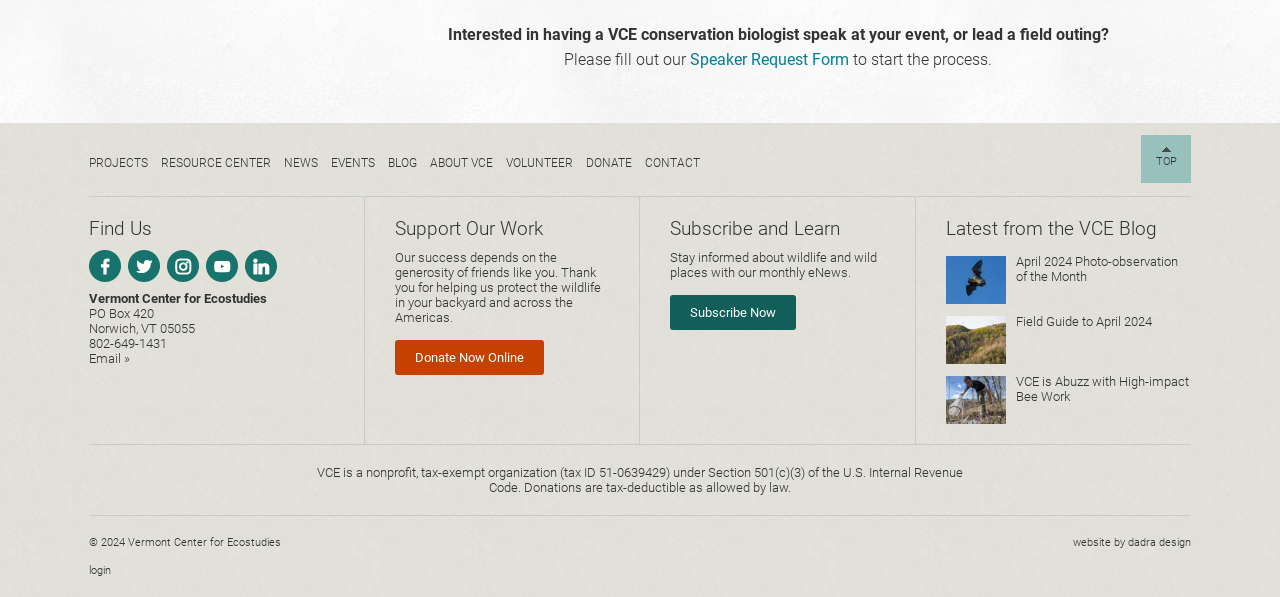Determine the bounding box coordinates for the area that needs to be clicked to fulfill this task: "Go to projects". The coordinates must be given as four float numbers between 0 and 1, i.e., [left, top, right, bottom].

[0.07, 0.261, 0.116, 0.285]